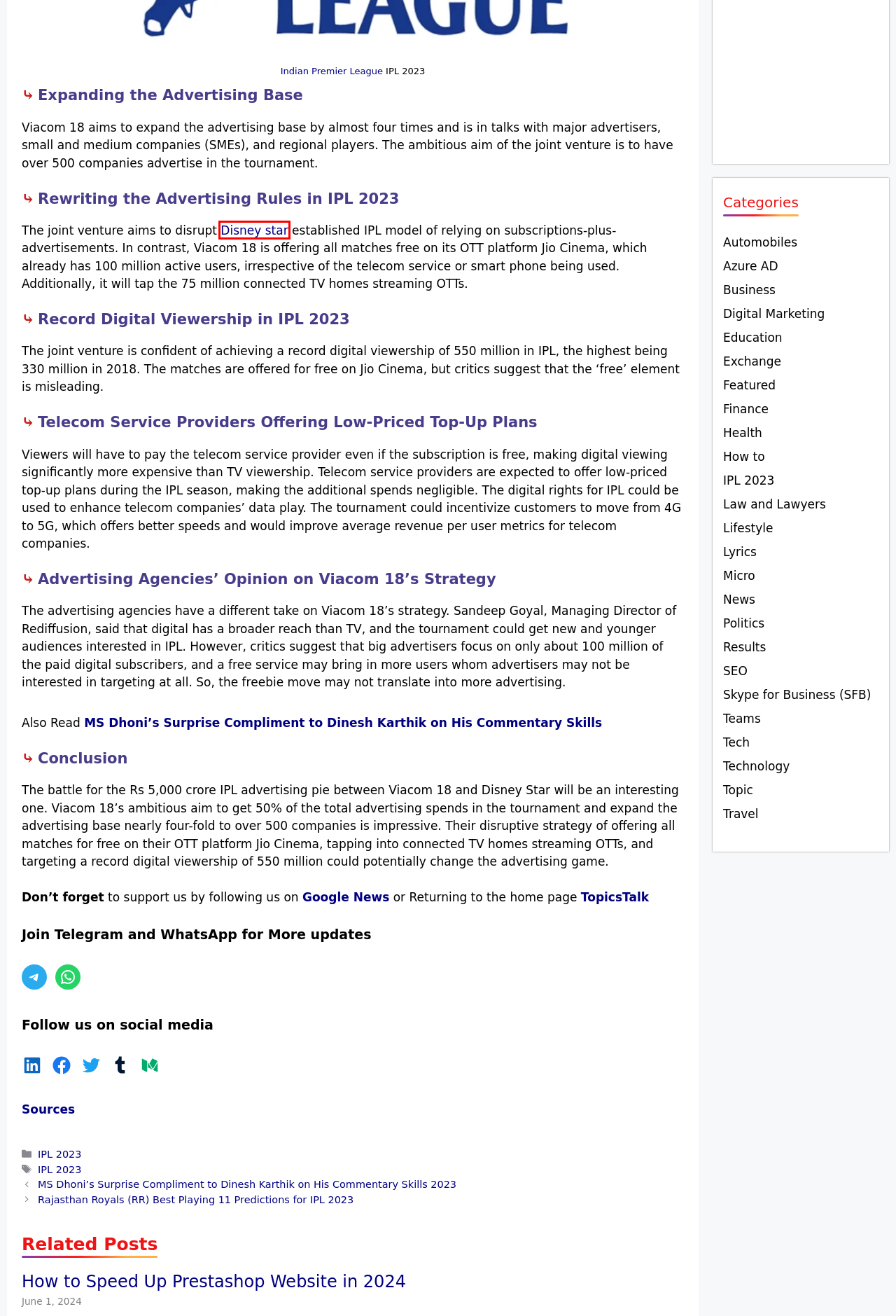Consider the screenshot of a webpage with a red bounding box and select the webpage description that best describes the new page that appears after clicking the element inside the red box. Here are the candidates:
A. Micro Archives - TopicsTalk
B. Featured Archives - TopicsTalk
C. Automobiles Archives - TopicsTalk
D. MS Dhoni's Surprise Compliment to Dinesh Karthik 2023
E. Rajasthan Royals (RR) Best Playing 11 Predictions for IPL 2023 - TopicsTalk
F. IPL 2023 Archives - TopicsTalk
G. IPL 2023: Disney Star Attracts Sponsors for the Upcoming Tournament - TopicsTalk
H. Lyrics Archives - TopicsTalk

G